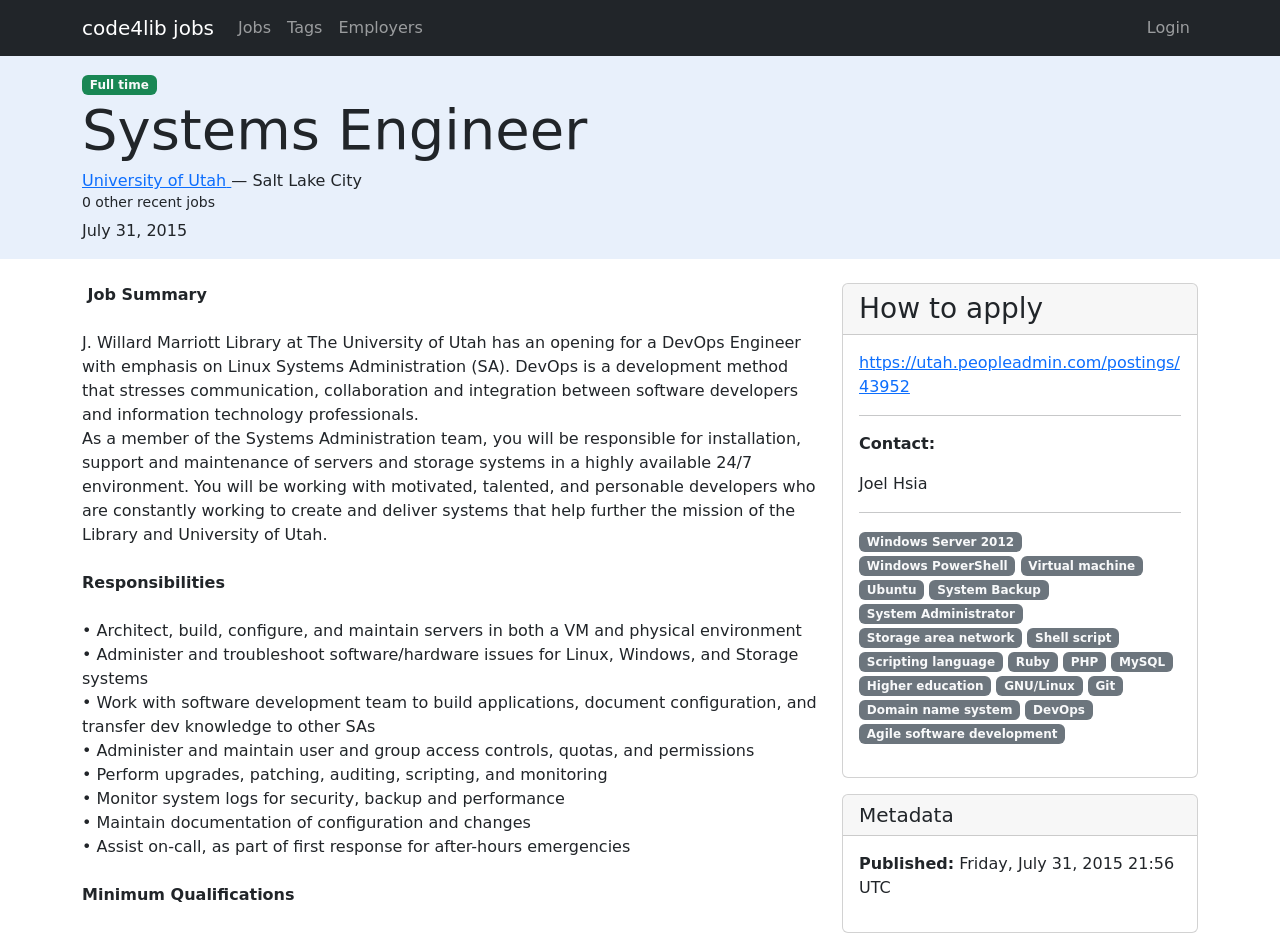What is the job title of the posting?
Using the details shown in the screenshot, provide a comprehensive answer to the question.

The job title can be found in the heading element with the text 'Systems Engineer' at the top of the webpage, which is a prominent feature of the job posting.